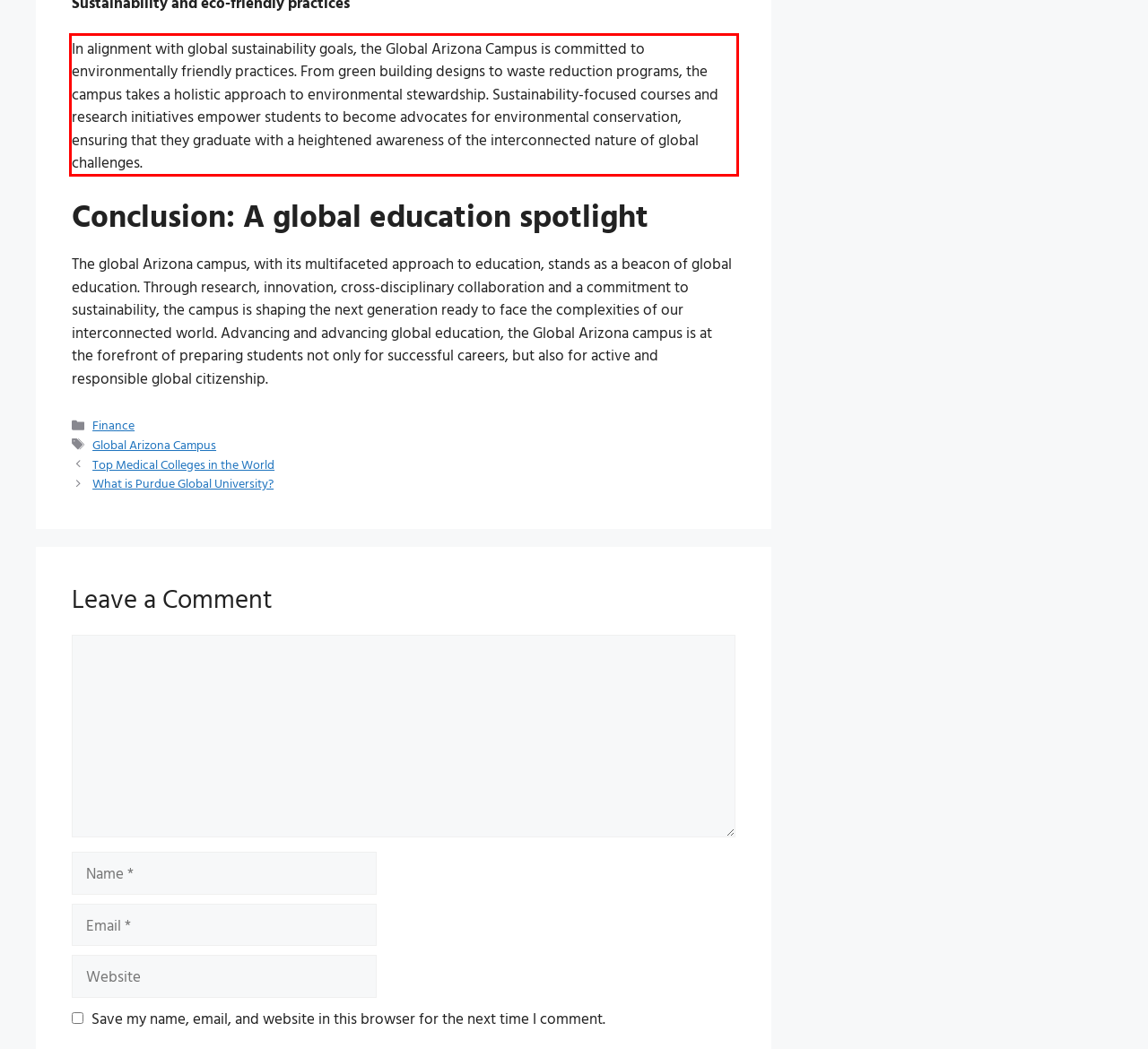Please use OCR to extract the text content from the red bounding box in the provided webpage screenshot.

In alignment with global sustainability goals, the Global Arizona Campus is committed to environmentally friendly practices. From green building designs to waste reduction programs, the campus takes a holistic approach to environmental stewardship. Sustainability-focused courses and research initiatives empower students to become advocates for environmental conservation, ensuring that they graduate with a heightened awareness of the interconnected nature of global challenges.